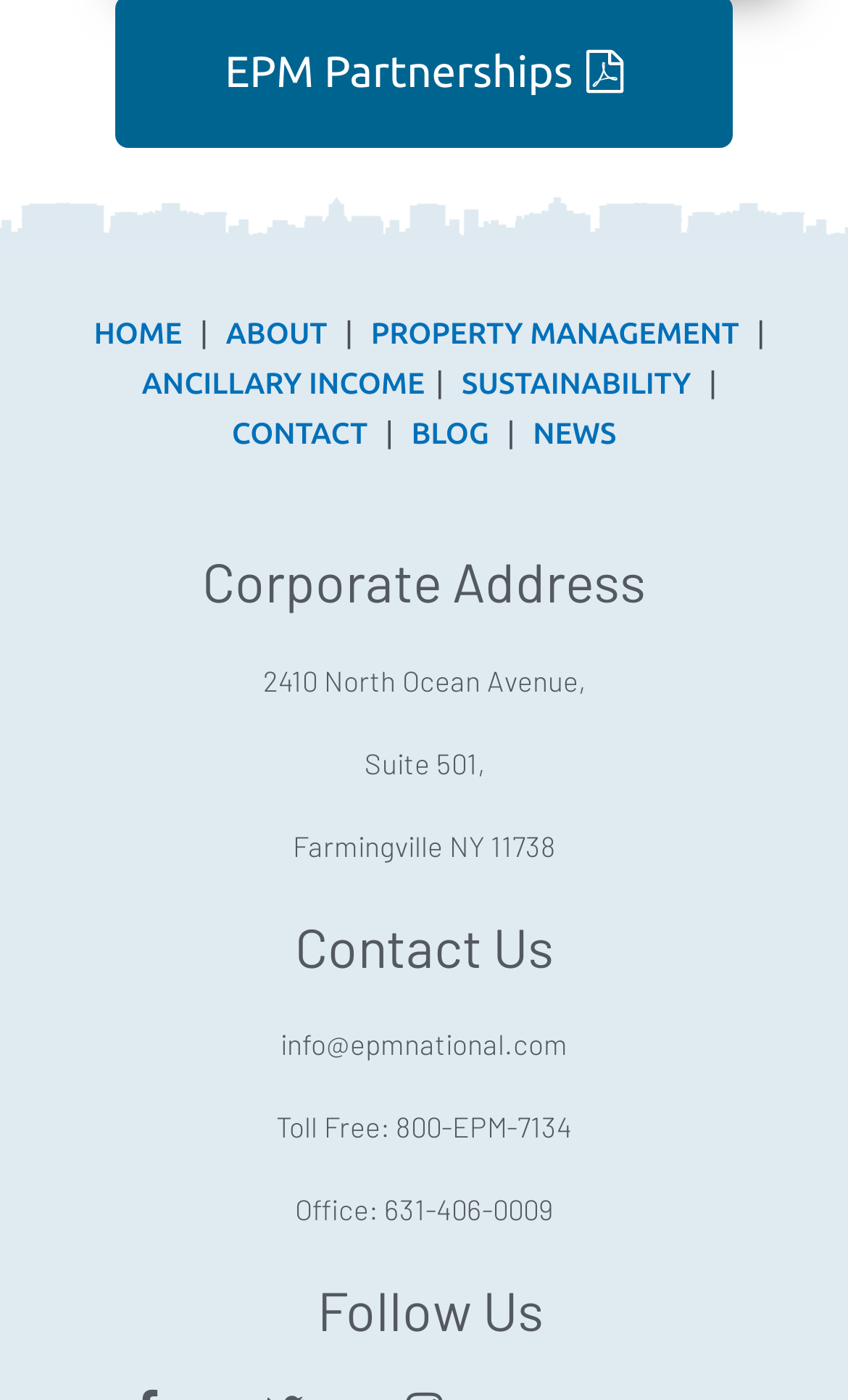Answer the question below in one word or phrase:
What is the toll-free phone number to contact the company?

800-EPM-7134